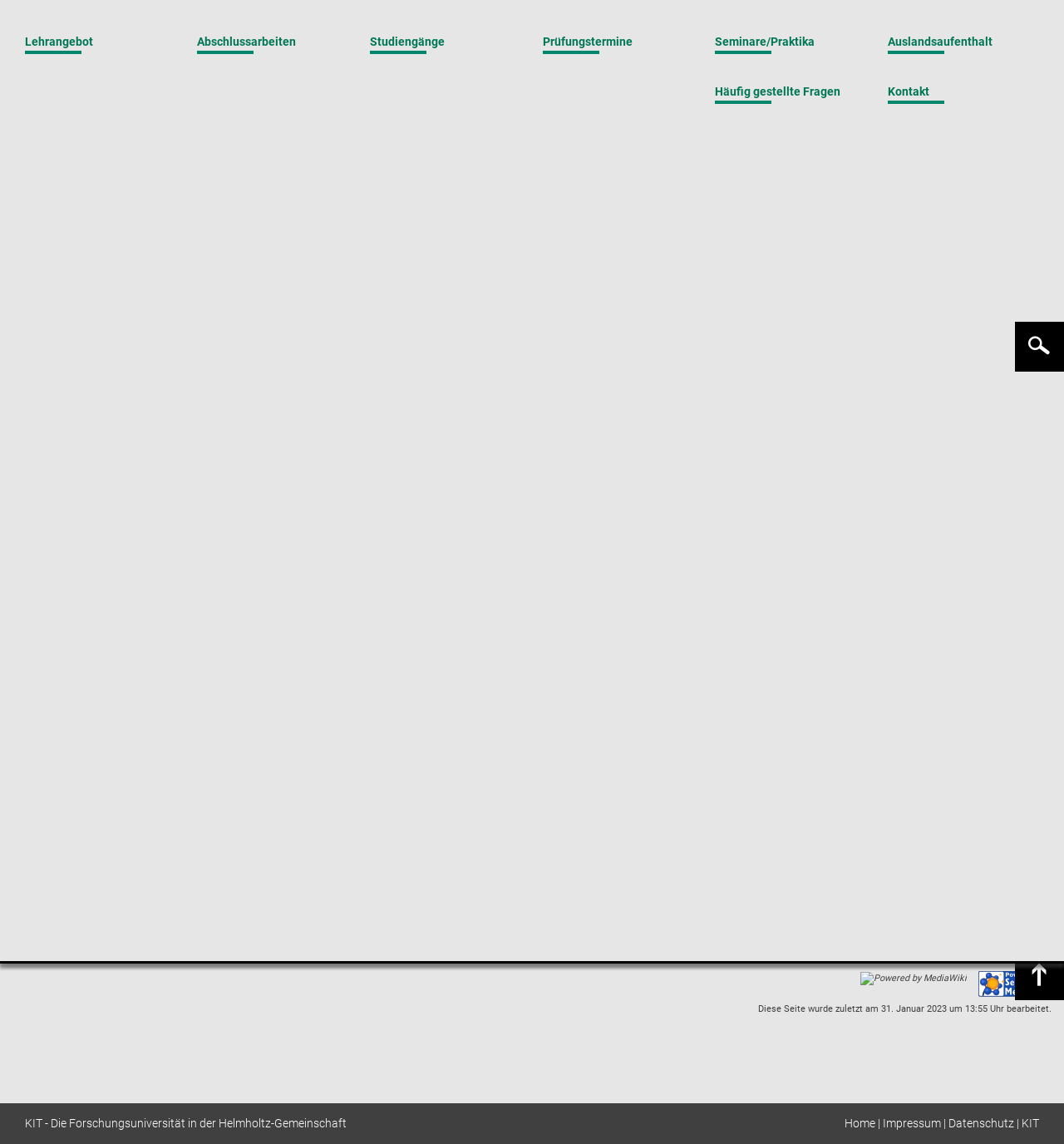Show the bounding box coordinates of the region that should be clicked to follow the instruction: "go to home page."

[0.571, 0.021, 0.6, 0.033]